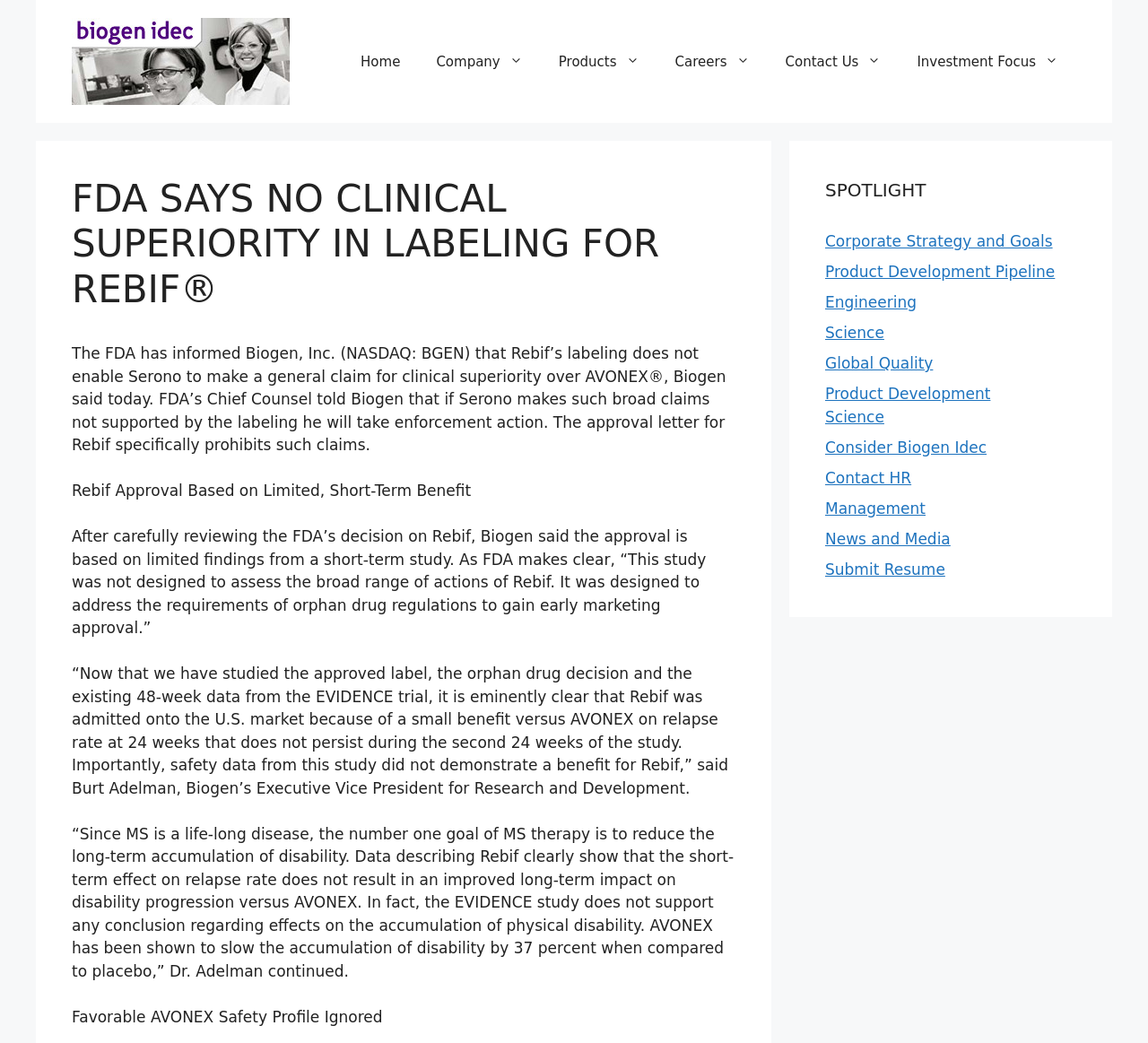Analyze and describe the webpage in a detailed narrative.

The webpage is about a news article from Idec Pharma, with a banner at the top displaying the company's logo and name. Below the banner, there is a navigation menu with links to various sections of the website, including Home, Company, Products, Careers, Contact Us, and Investment Focus.

The main content of the page is divided into two sections. On the left side, there is a heading that reads "FDA SAYS NO CLINICAL SUPERIORITY IN LABELING FOR REBIF®" followed by a series of paragraphs discussing the FDA's decision regarding Rebif's labeling and its implications. The text explains that the FDA has informed Biogen that Rebif's labeling does not enable Serono to make a general claim for clinical superiority over AVONEX, and that the approval is based on limited findings from a short-term study.

On the right side, there is a complementary section with a heading "SPOTLIGHT" and a list of links to various topics, including Corporate Strategy and Goals, Product Development Pipeline, Engineering, Science, Global Quality, Product Development, and more. These links are arranged vertically, with the heading "SPOTLIGHT" at the top.

Overall, the webpage appears to be a news article or press release from Idec Pharma, discussing the FDA's decision regarding Rebif's labeling and its implications for the company and the pharmaceutical industry.